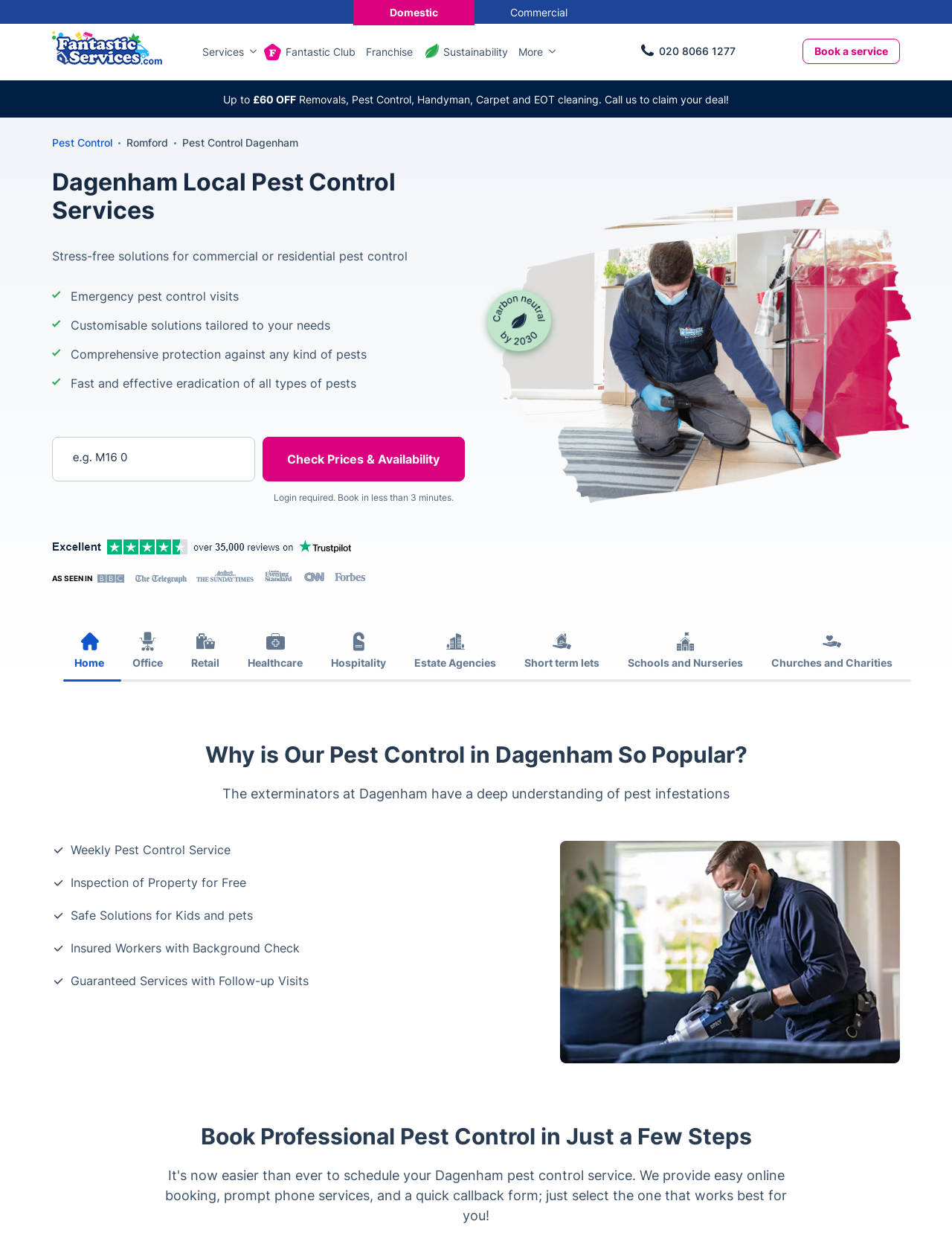Please identify the bounding box coordinates of the clickable area that will allow you to execute the instruction: "Click the 'Book a service' link".

[0.843, 0.031, 0.945, 0.051]